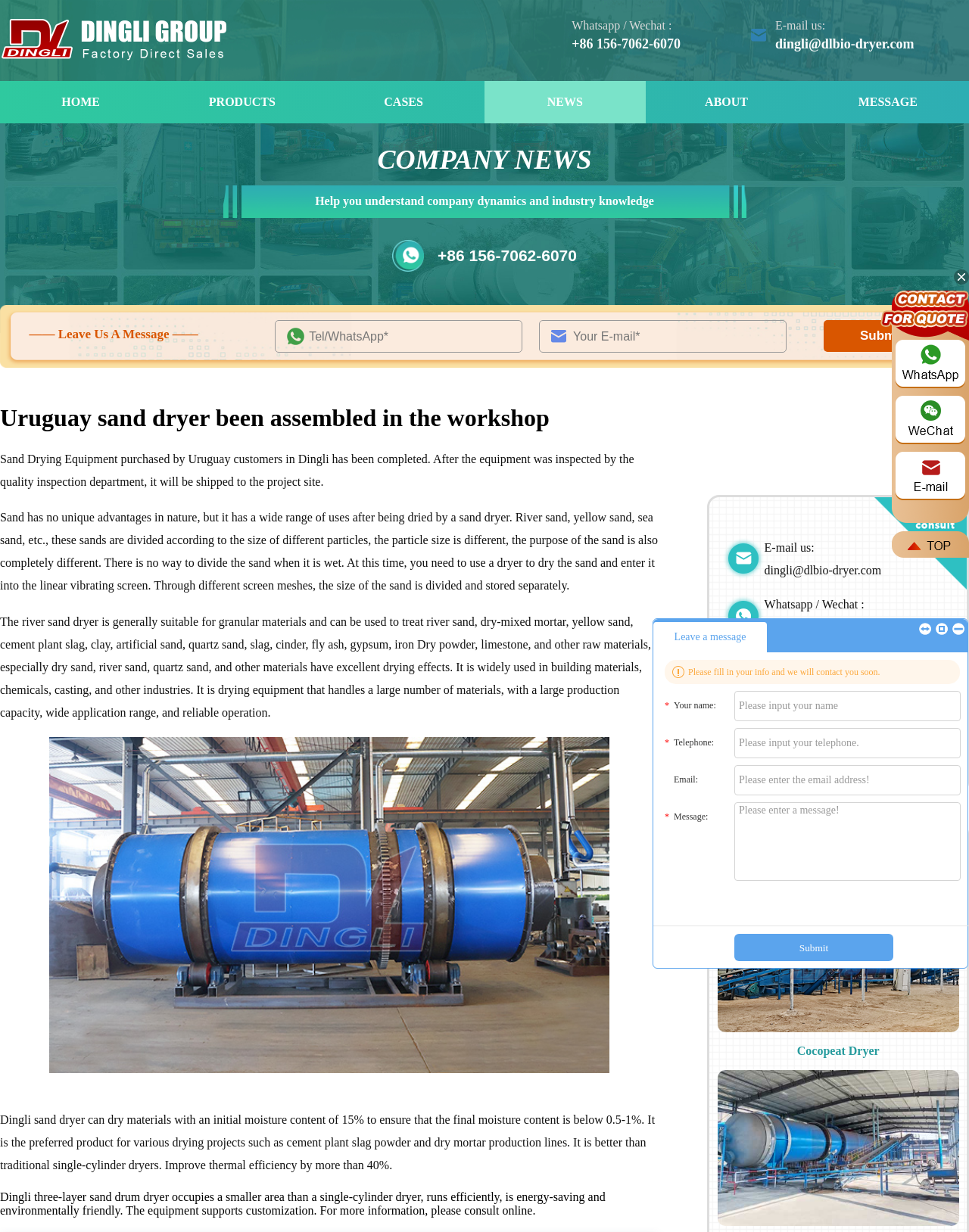Please identify the bounding box coordinates of the element's region that needs to be clicked to fulfill the following instruction: "Submit the message". The bounding box coordinates should consist of four float numbers between 0 and 1, i.e., [left, top, right, bottom].

[0.85, 0.26, 0.97, 0.286]